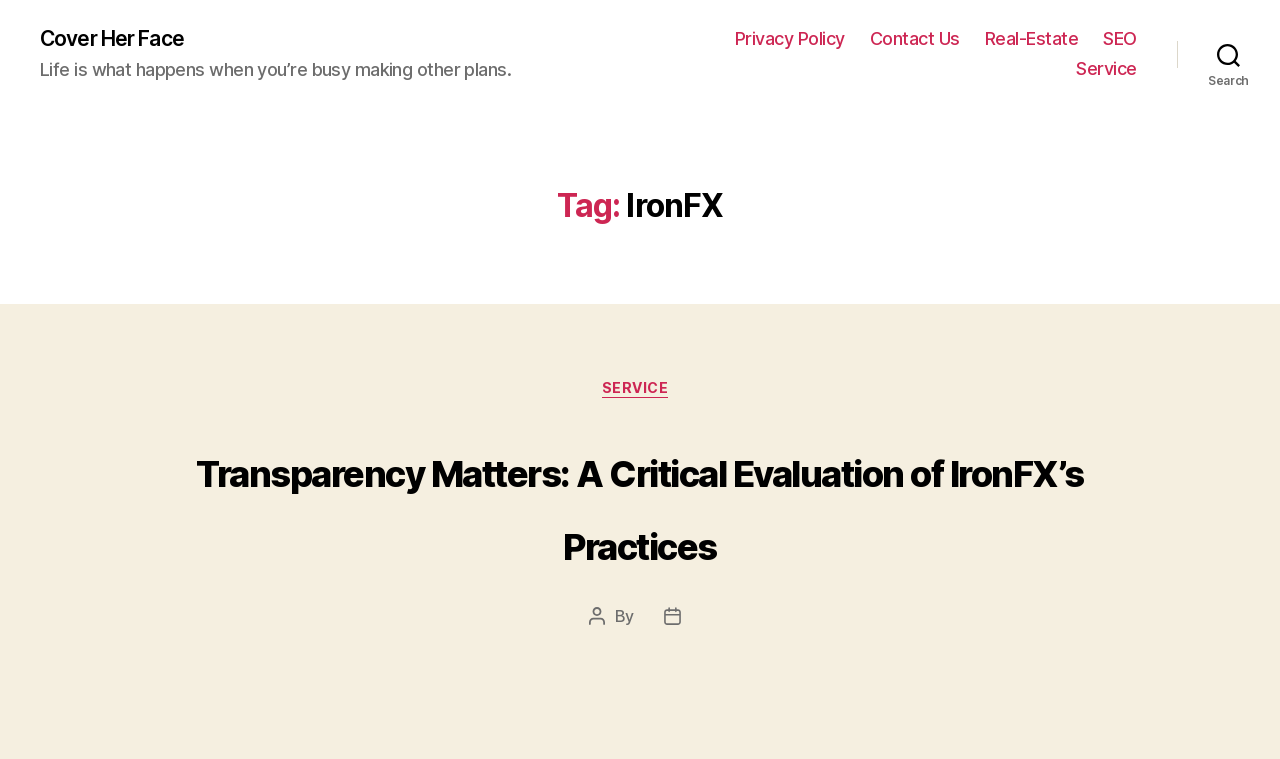Use the information in the screenshot to answer the question comprehensively: What is the main topic of this webpage?

Based on the webpage structure and content, it appears that the main topic of this webpage is IronFX, which is likely a company or organization. The heading 'Tag: IronFX' and the link 'Transparency Matters: A Critical Evaluation of IronFX’s Practices' suggest that the webpage is discussing or evaluating IronFX in some way.